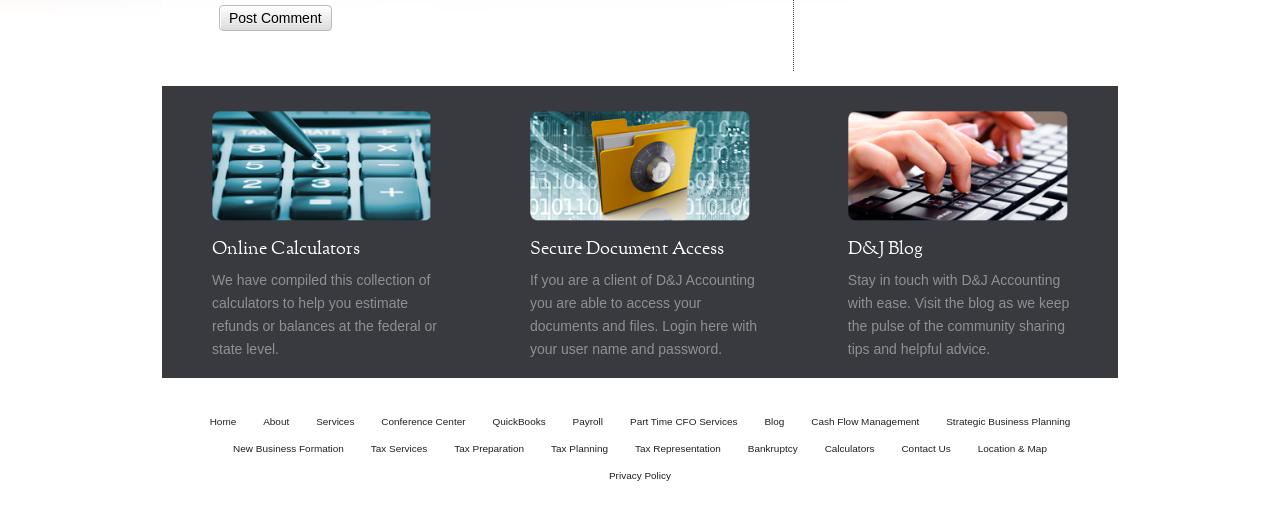Identify the bounding box coordinates for the region to click in order to carry out this instruction: "Click the 'Post Comment' button". Provide the coordinates using four float numbers between 0 and 1, formatted as [left, top, right, bottom].

[0.171, 0.011, 0.259, 0.061]